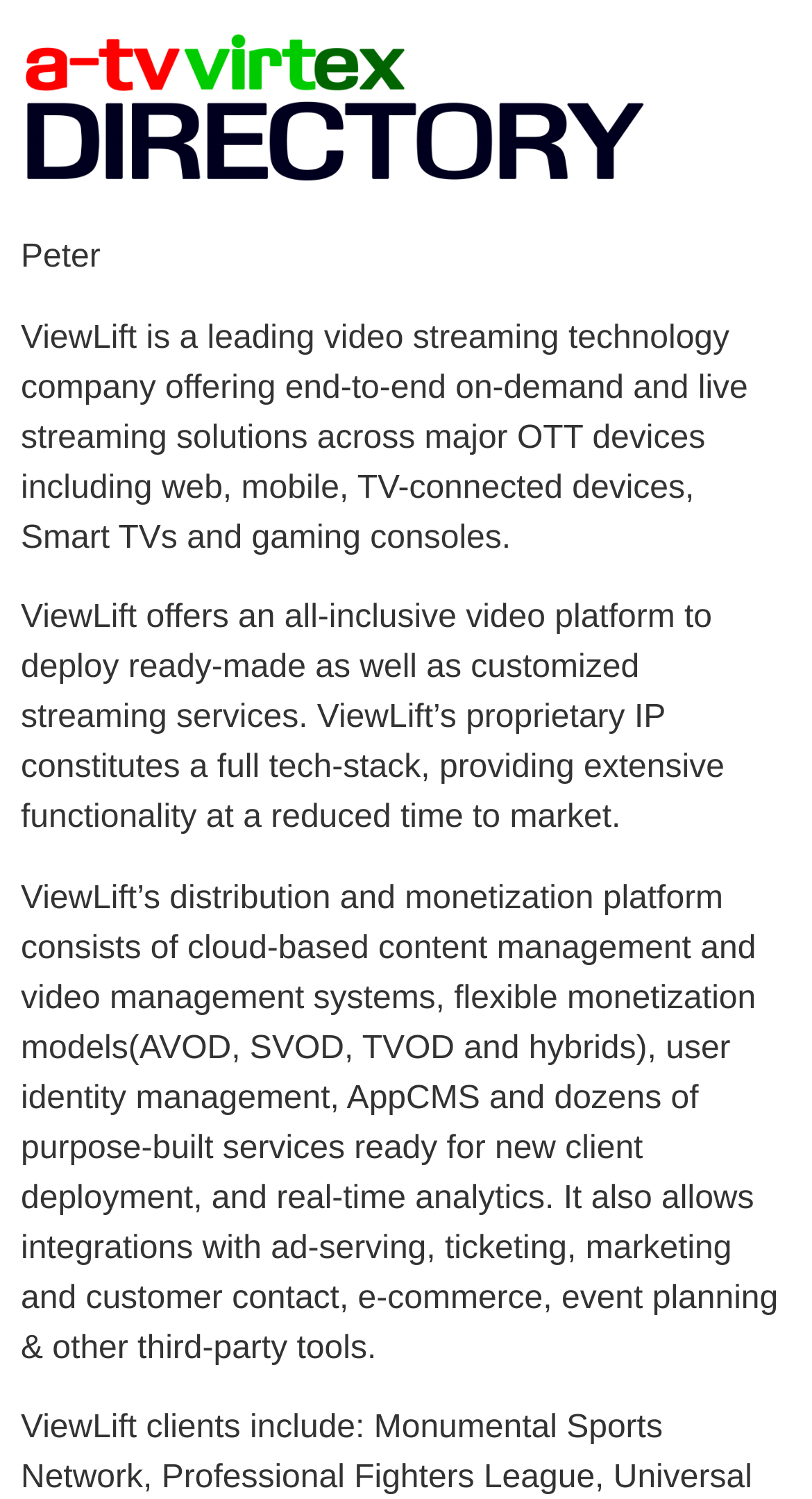Specify the bounding box coordinates (top-left x, top-left y, bottom-right x, bottom-right y) of the UI element in the screenshot that matches this description: Search

None